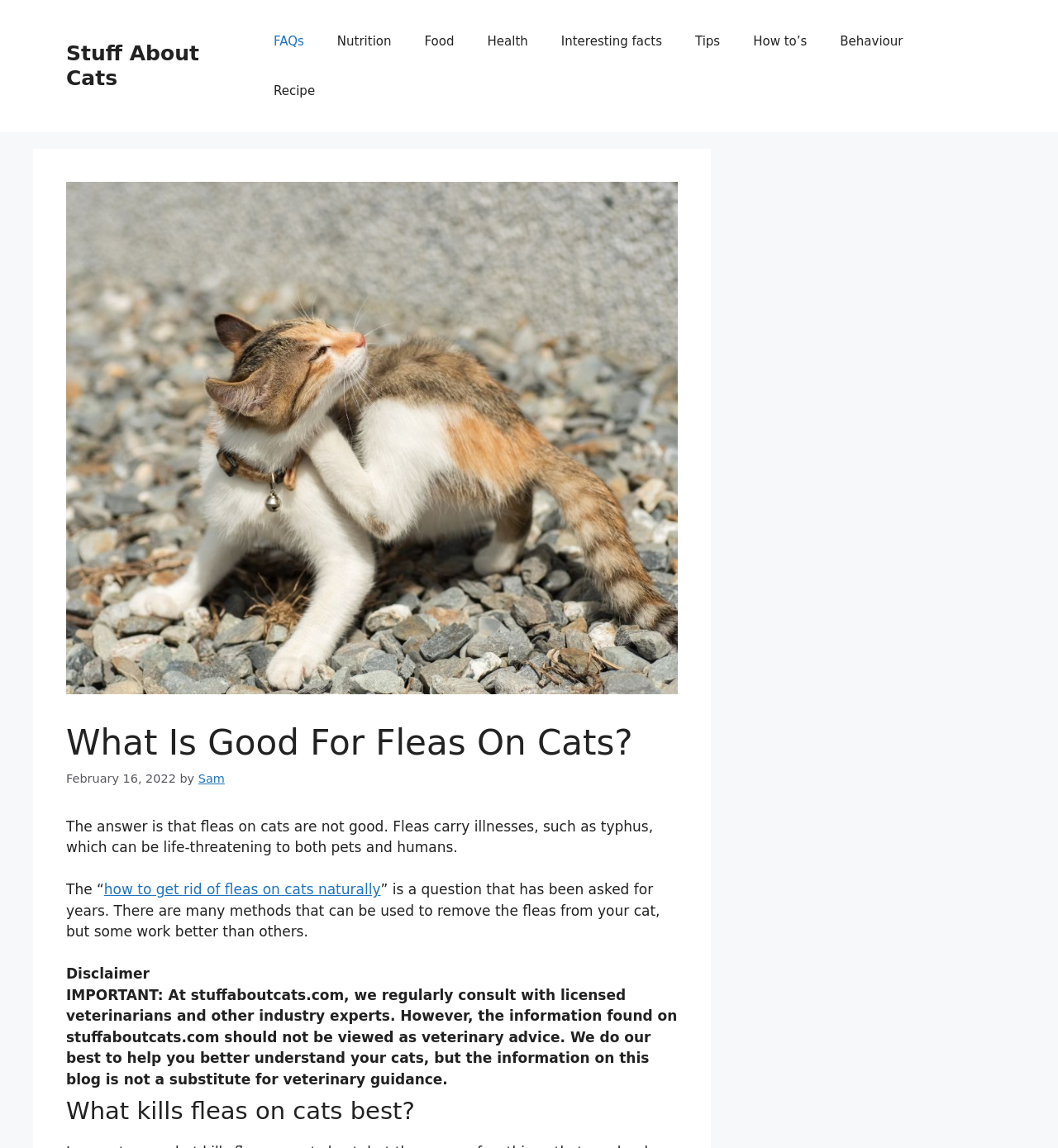Respond to the question below with a concise word or phrase:
When was this article published?

February 16, 2022